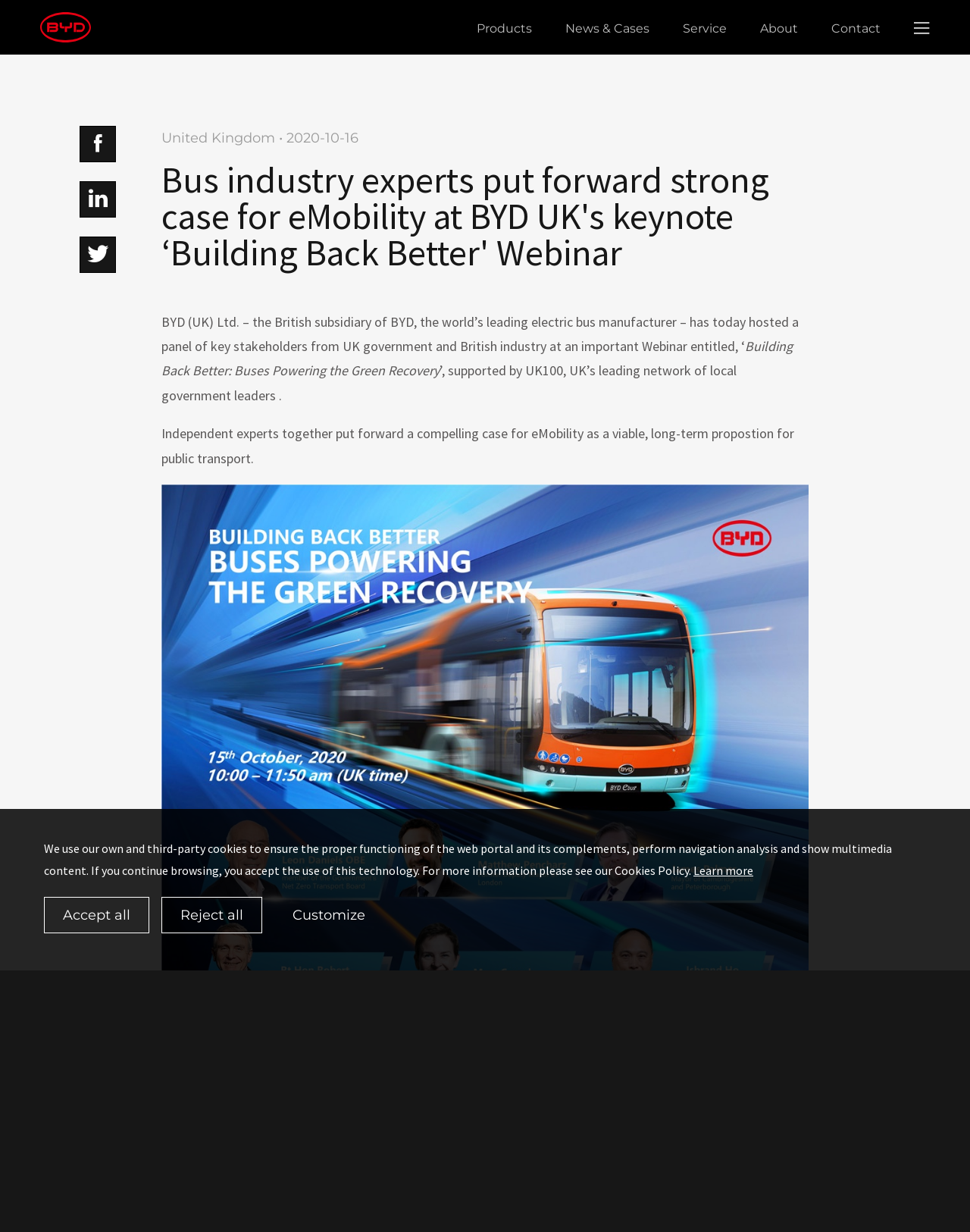Based on the element description, predict the bounding box coordinates (top-left x, top-left y, bottom-right x, bottom-right y) for the UI element in the screenshot: alt="BYD Europe"

[0.042, 0.015, 0.094, 0.028]